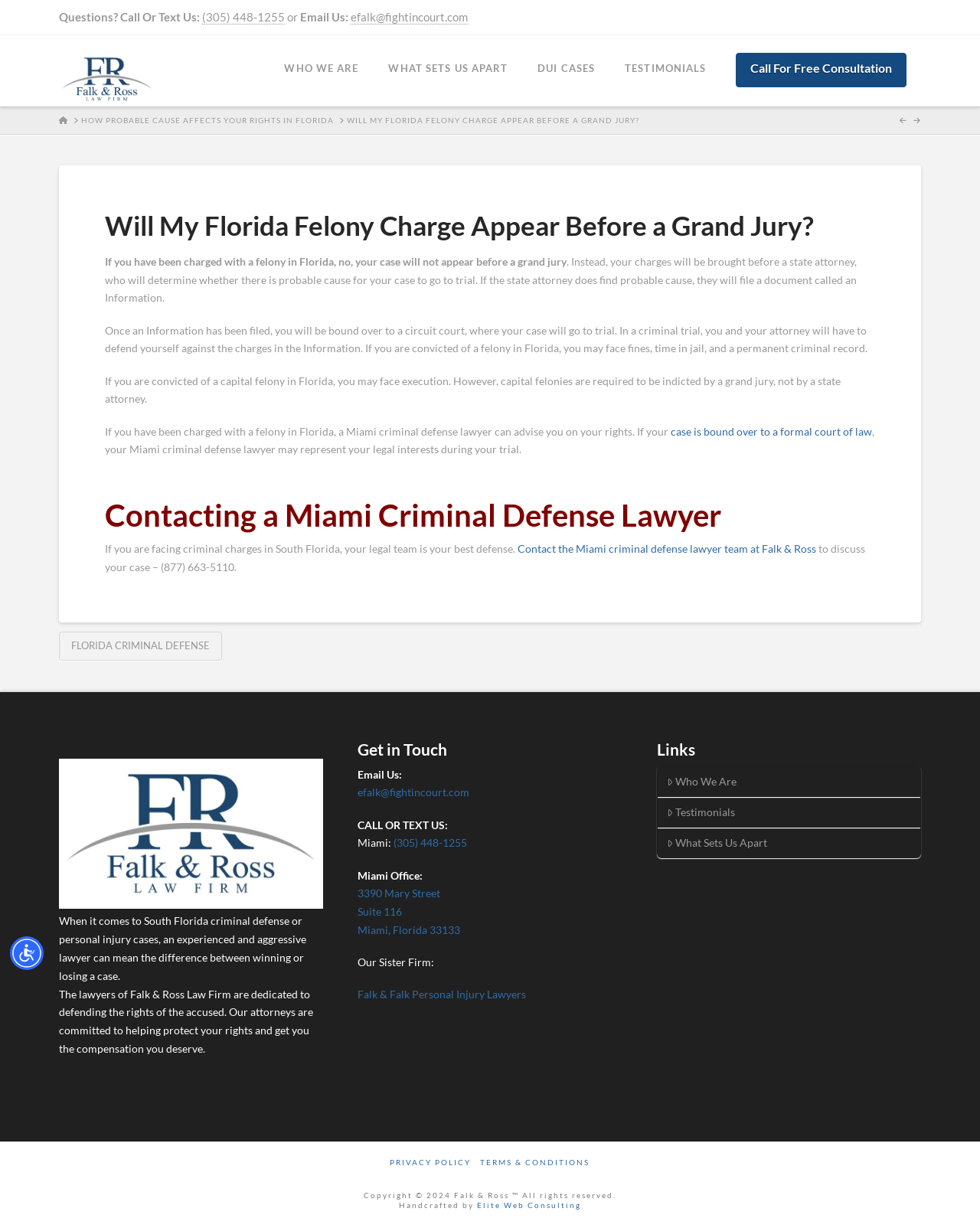Find the bounding box coordinates for the element that must be clicked to complete the instruction: "Call for free consultation". The coordinates should be four float numbers between 0 and 1, indicated as [left, top, right, bottom].

[0.751, 0.043, 0.925, 0.071]